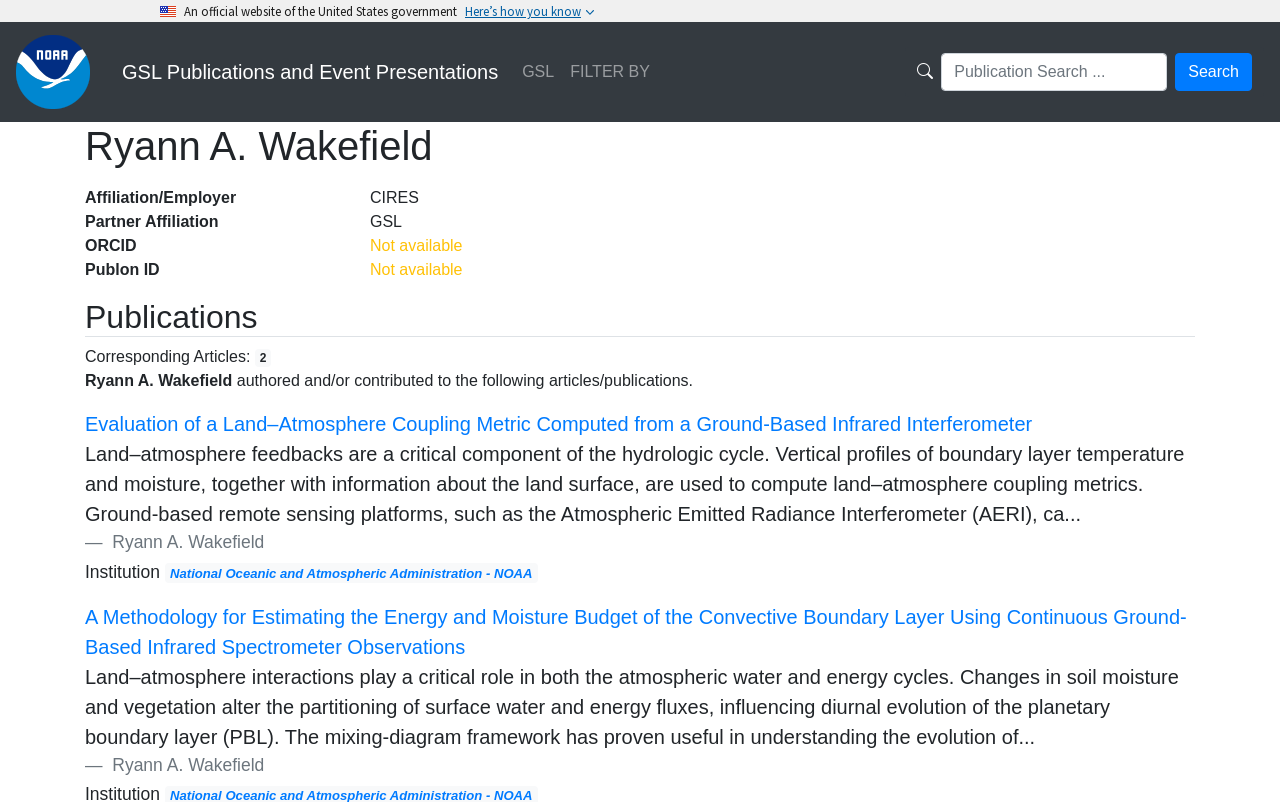Please identify the bounding box coordinates of where to click in order to follow the instruction: "Filter publications by category".

[0.439, 0.065, 0.514, 0.115]